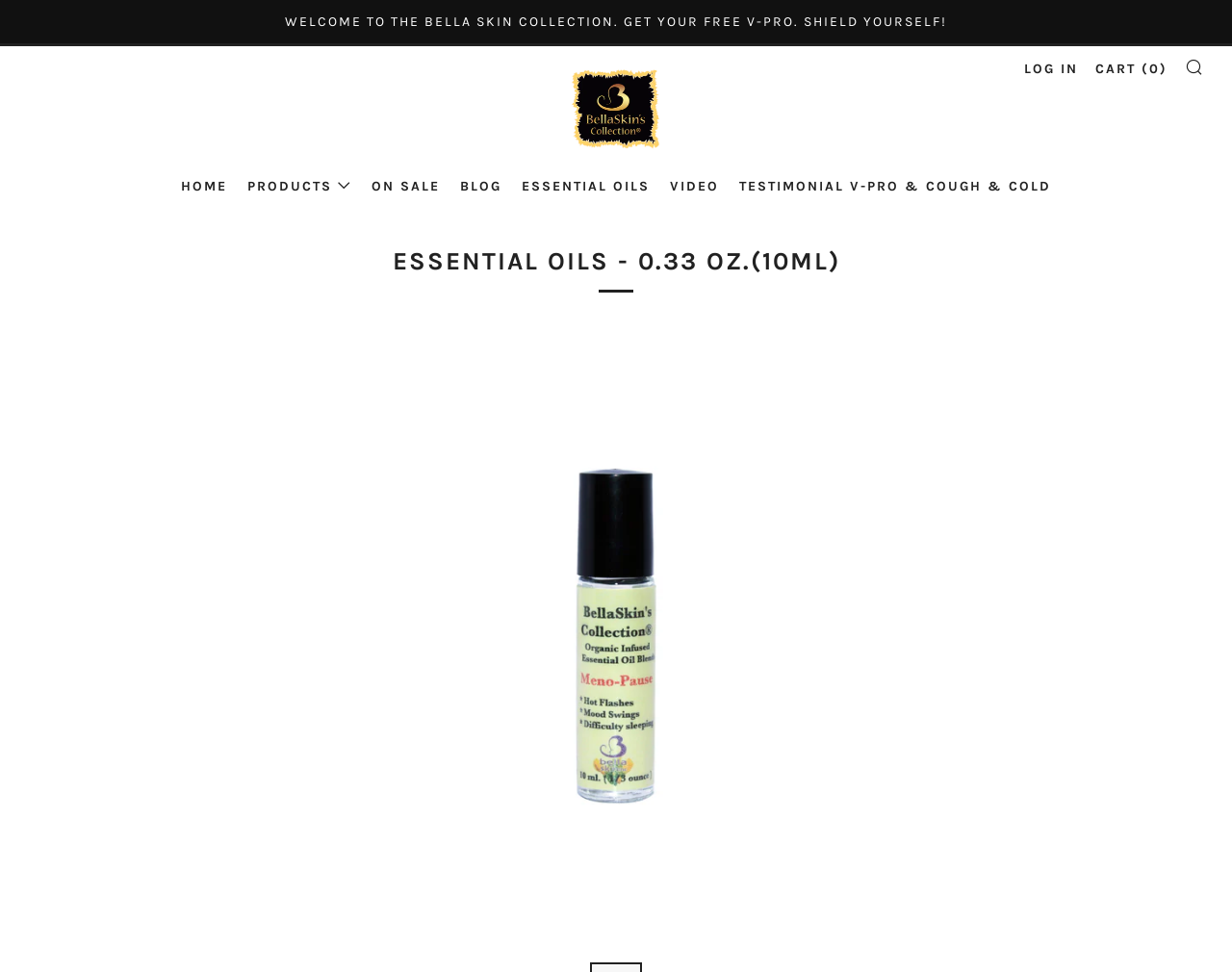Please respond in a single word or phrase: 
How many items are in the cart?

0